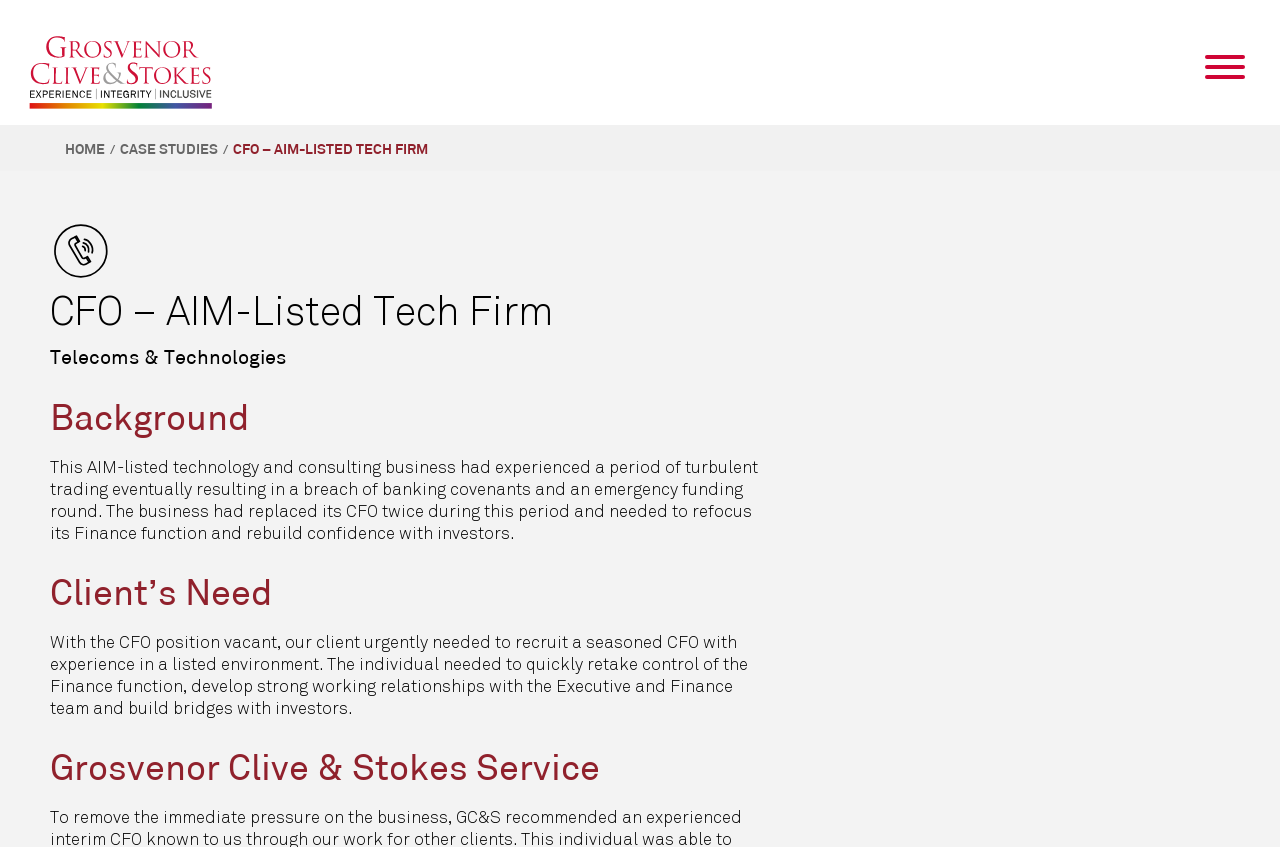Using the description: "Home", identify the bounding box of the corresponding UI element in the screenshot.

[0.051, 0.169, 0.082, 0.184]